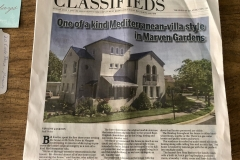Explain what is happening in the image with as much detail as possible.

The image showcases a newspaper clipping featuring a striking Mediterranean-villa style house located in Marven Gardens. The headline reads "One of a kind Mediterranean-villa style in Marven Gardens," highlighting the unique architectural design of the property. The house is elegantly presented, surrounded by lush greenery, which enhances its aesthetic appeal. The article likely captures the charm and distinctive features of this home, inviting readers to explore its offerings. This classified ad represents not only a real estate opportunity but also an invitation to experience the enchanting lifestyle associated with Mediterranean architecture.